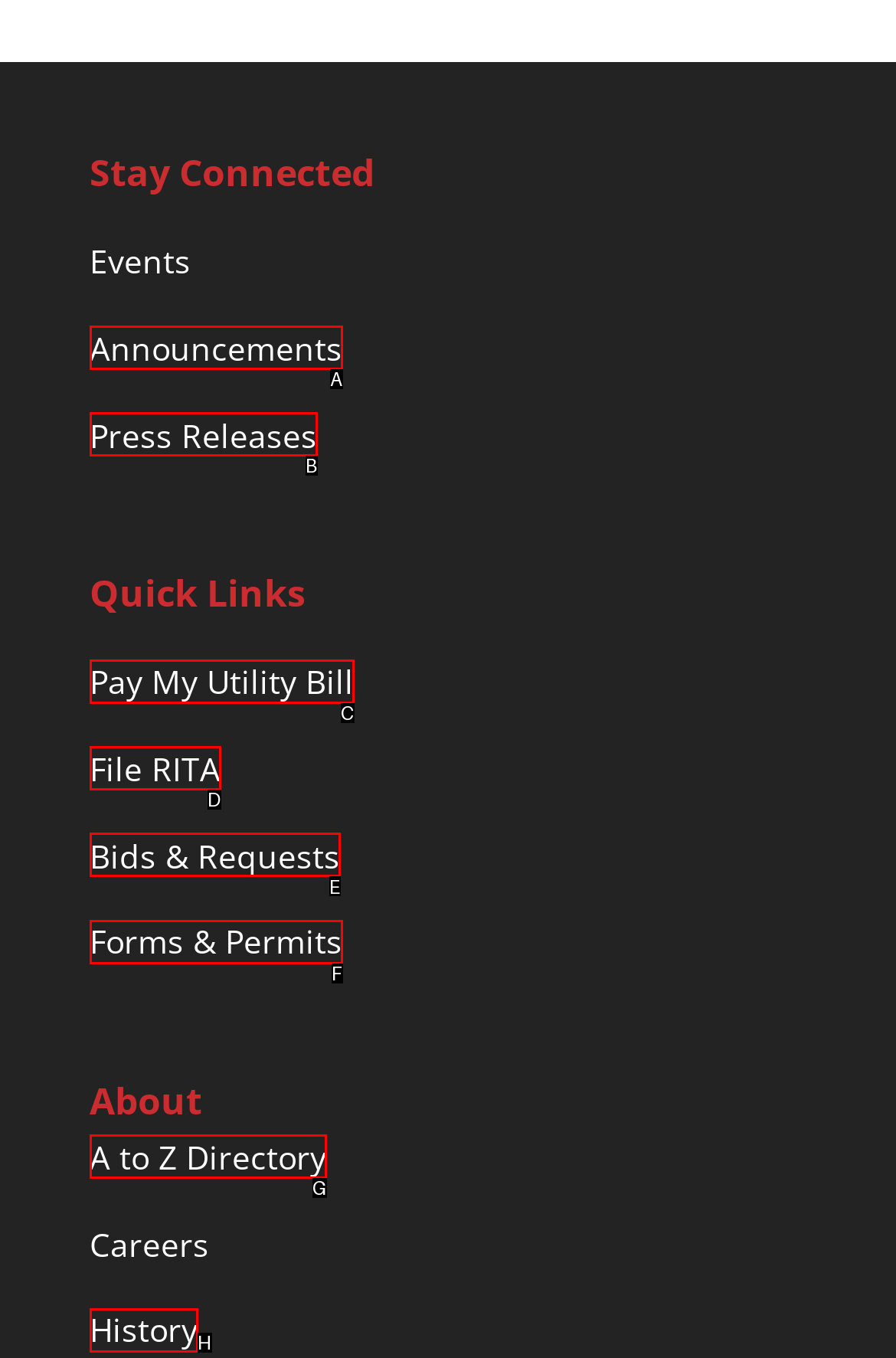Choose the letter of the UI element necessary for this task: Pay utility bill
Answer with the correct letter.

C